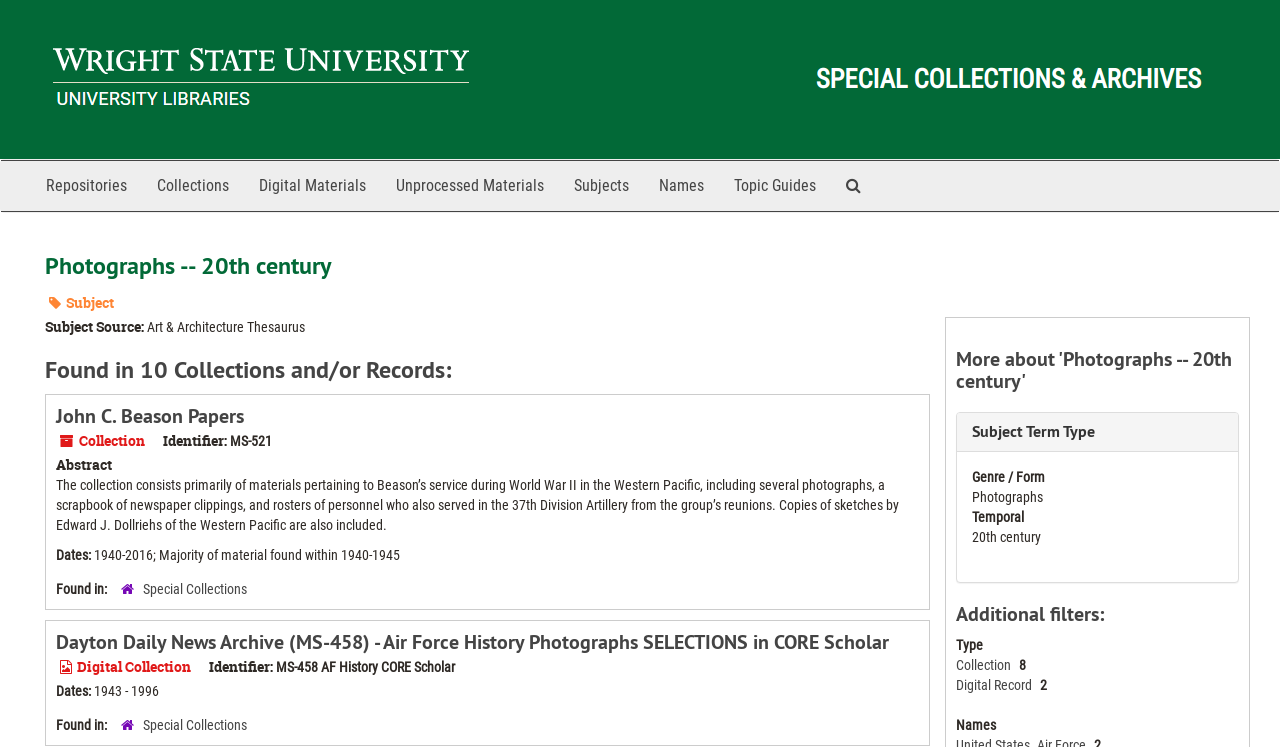Provide a brief response to the question using a single word or phrase: 
What is the identifier of the John C. Beason Papers collection?

MS-521